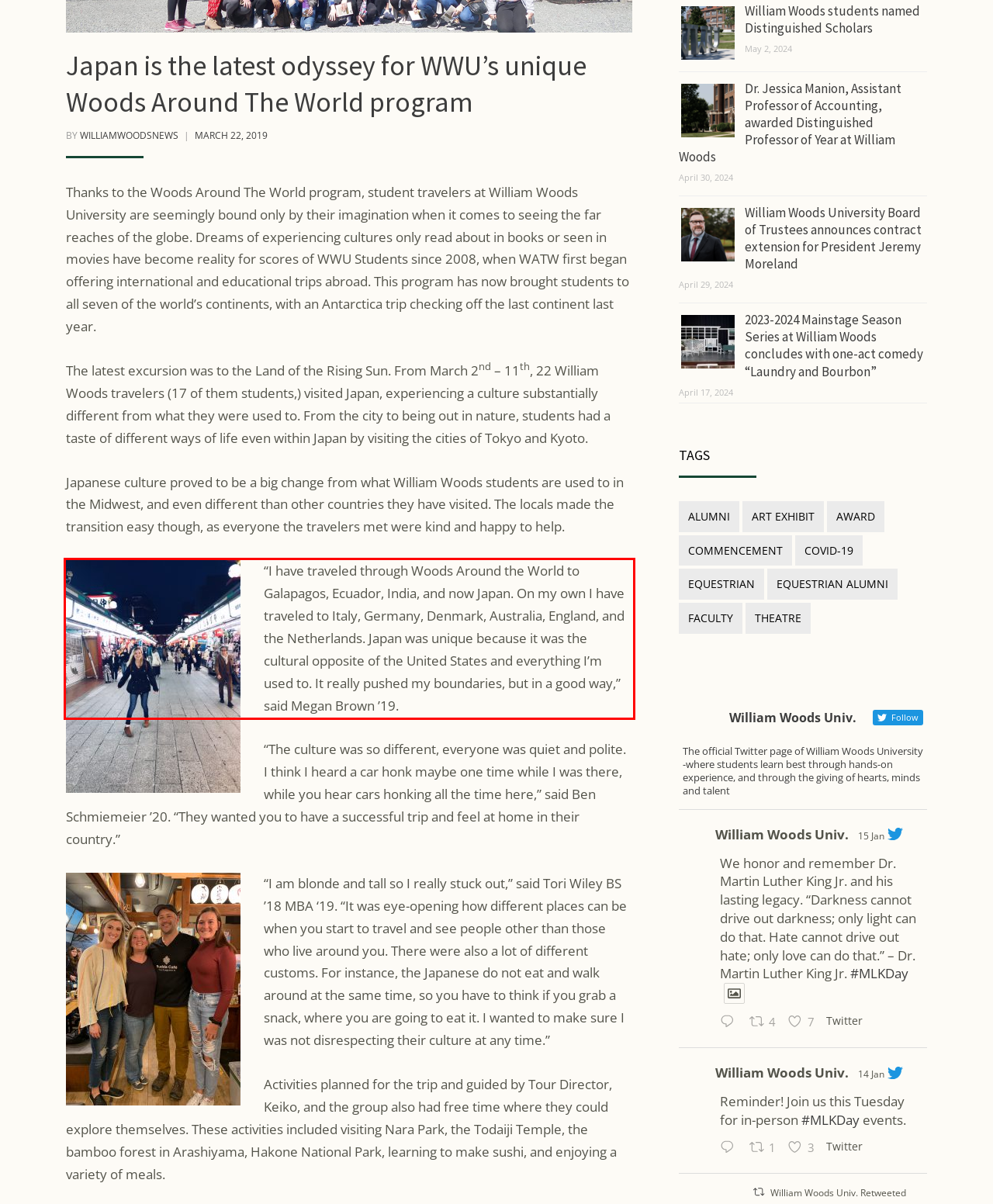Review the webpage screenshot provided, and perform OCR to extract the text from the red bounding box.

“I have traveled through Woods Around the World to Galapagos, Ecuador, India, and now Japan. On my own I have traveled to Italy, Germany, Denmark, Australia, England, and the Netherlands. Japan was unique because it was the cultural opposite of the United States and everything I’m used to. It really pushed my boundaries, but in a good way,” said Megan Brown ’19.